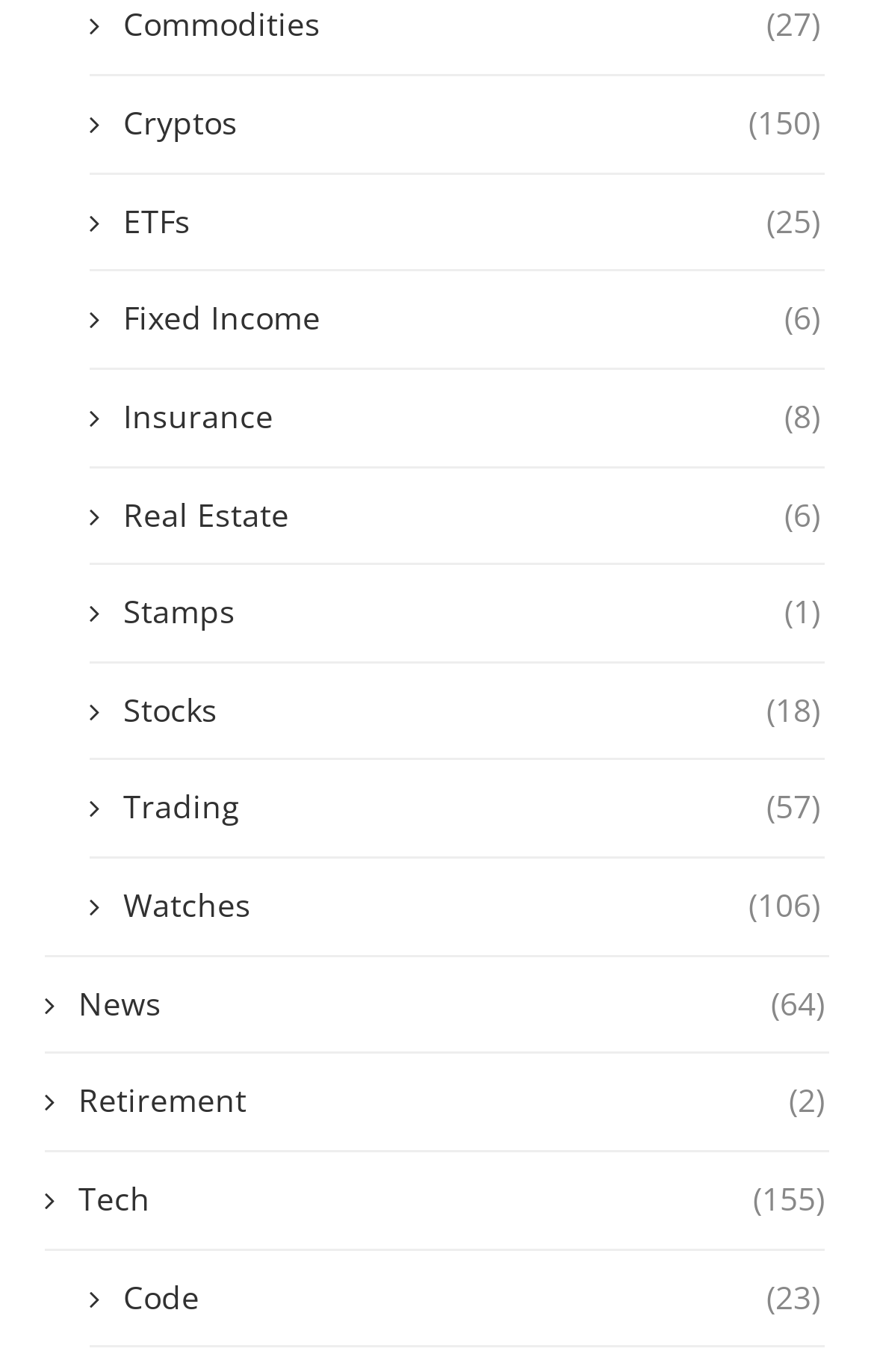Using the given description, provide the bounding box coordinates formatted as (top-left x, top-left y, bottom-right x, bottom-right y), with all values being floating point numbers between 0 and 1. Description: Amazon

None